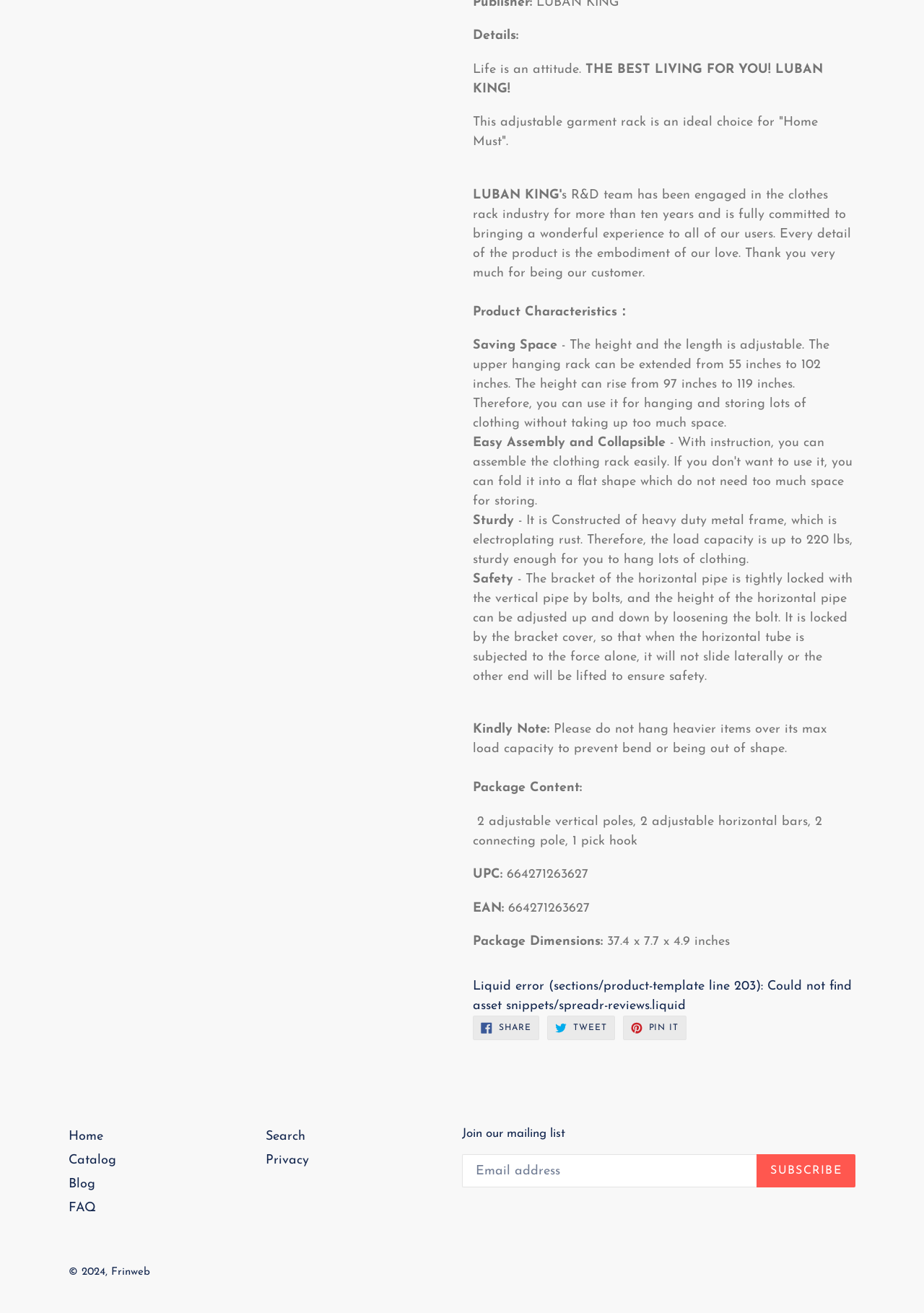Bounding box coordinates are specified in the format (top-left x, top-left y, bottom-right x, bottom-right y). All values are floating point numbers bounded between 0 and 1. Please provide the bounding box coordinate of the region this sentence describes: Pin it Pin on Pinterest

[0.674, 0.774, 0.743, 0.792]